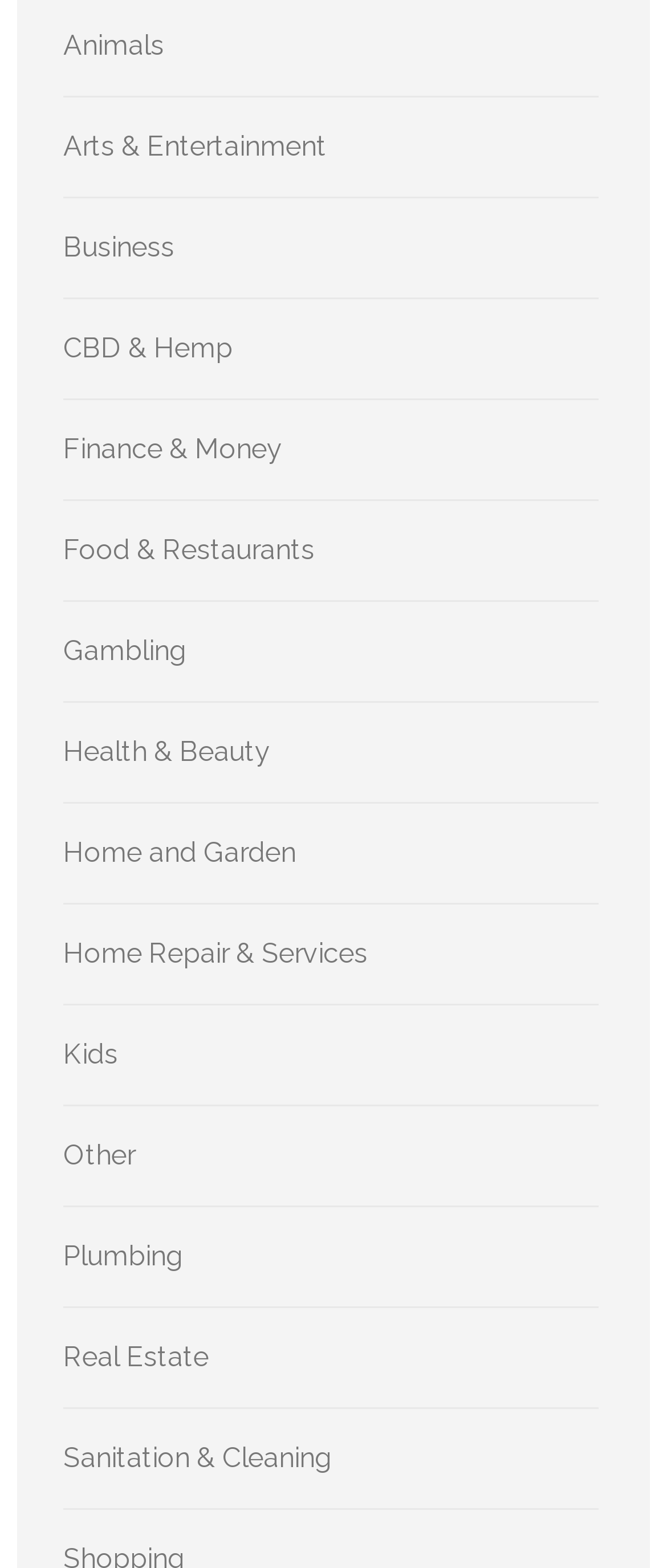What is the last category listed on the webpage?
Using the image as a reference, answer the question with a short word or phrase.

Sanitation & Cleaning